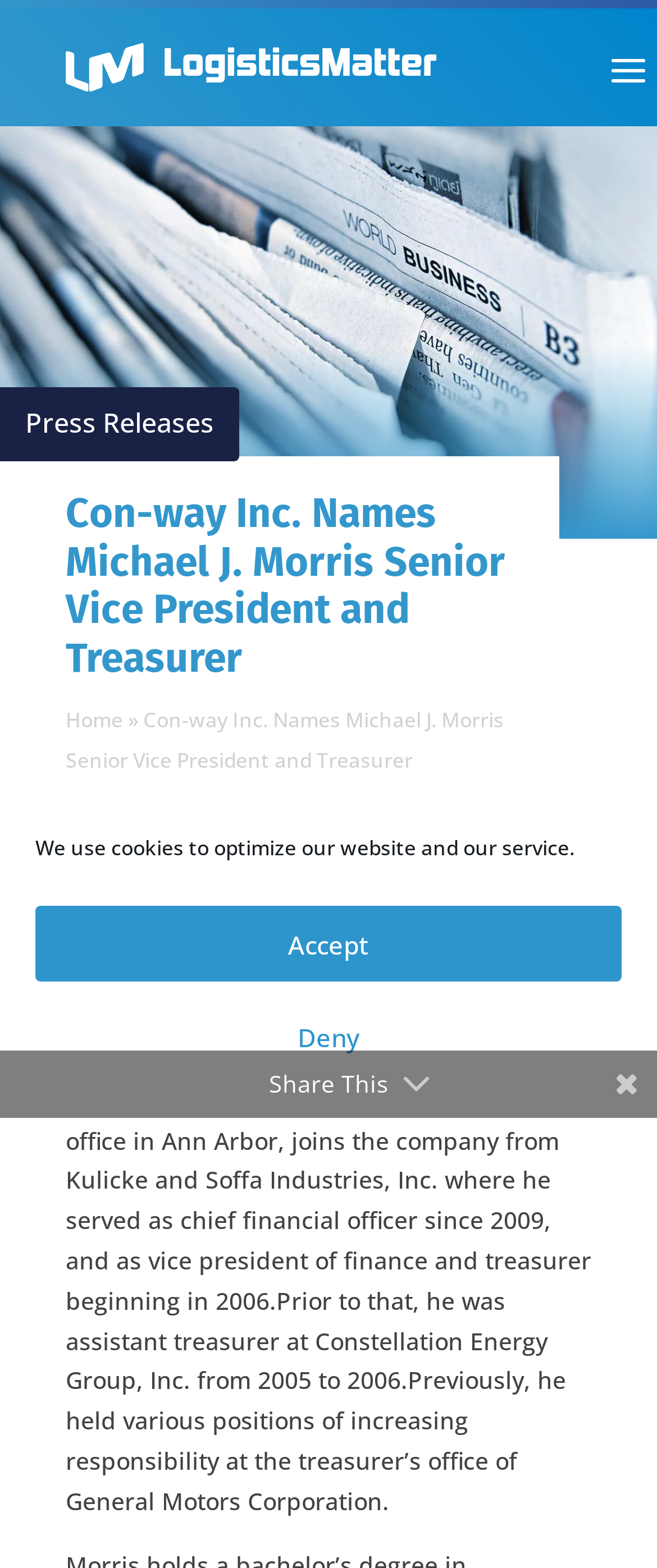Who is the new Senior Vice President and Treasurer?
Please use the image to provide a one-word or short phrase answer.

Michael J. Morris